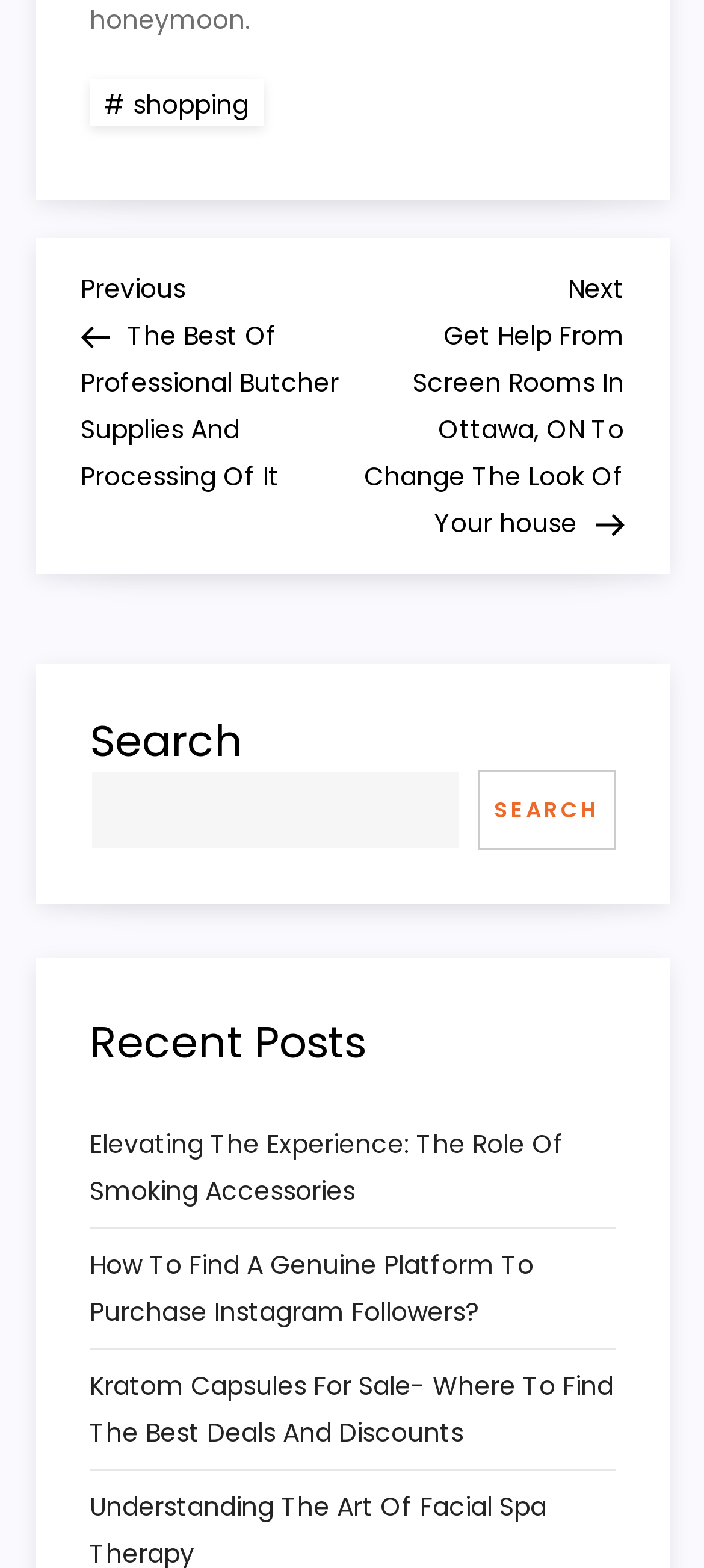What is the category of the previous post? From the image, respond with a single word or brief phrase.

Professional Butcher Supplies